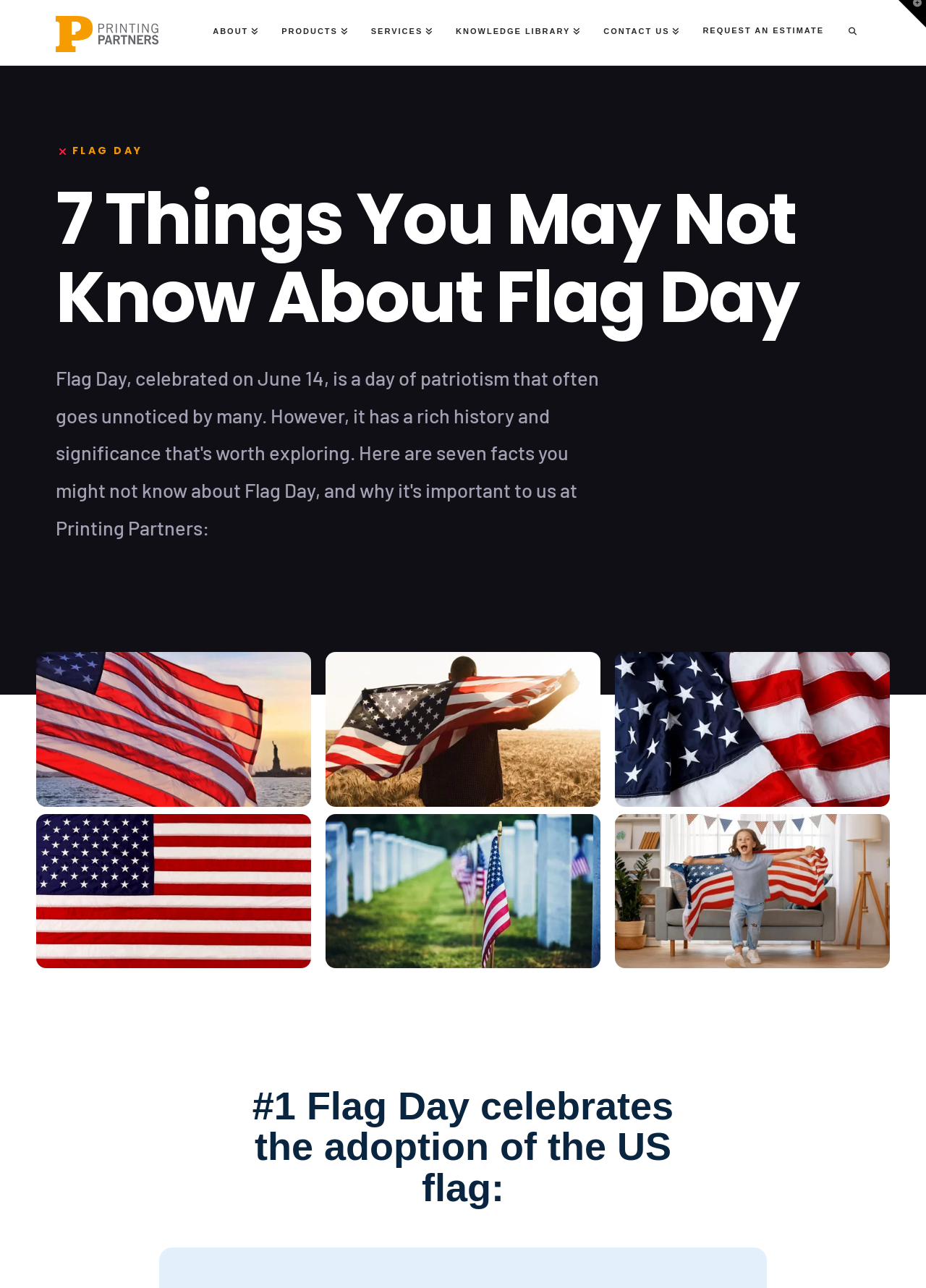Kindly determine the bounding box coordinates for the clickable area to achieve the given instruction: "Click on the 'CONTACT US' link".

[0.639, 0.0, 0.746, 0.051]